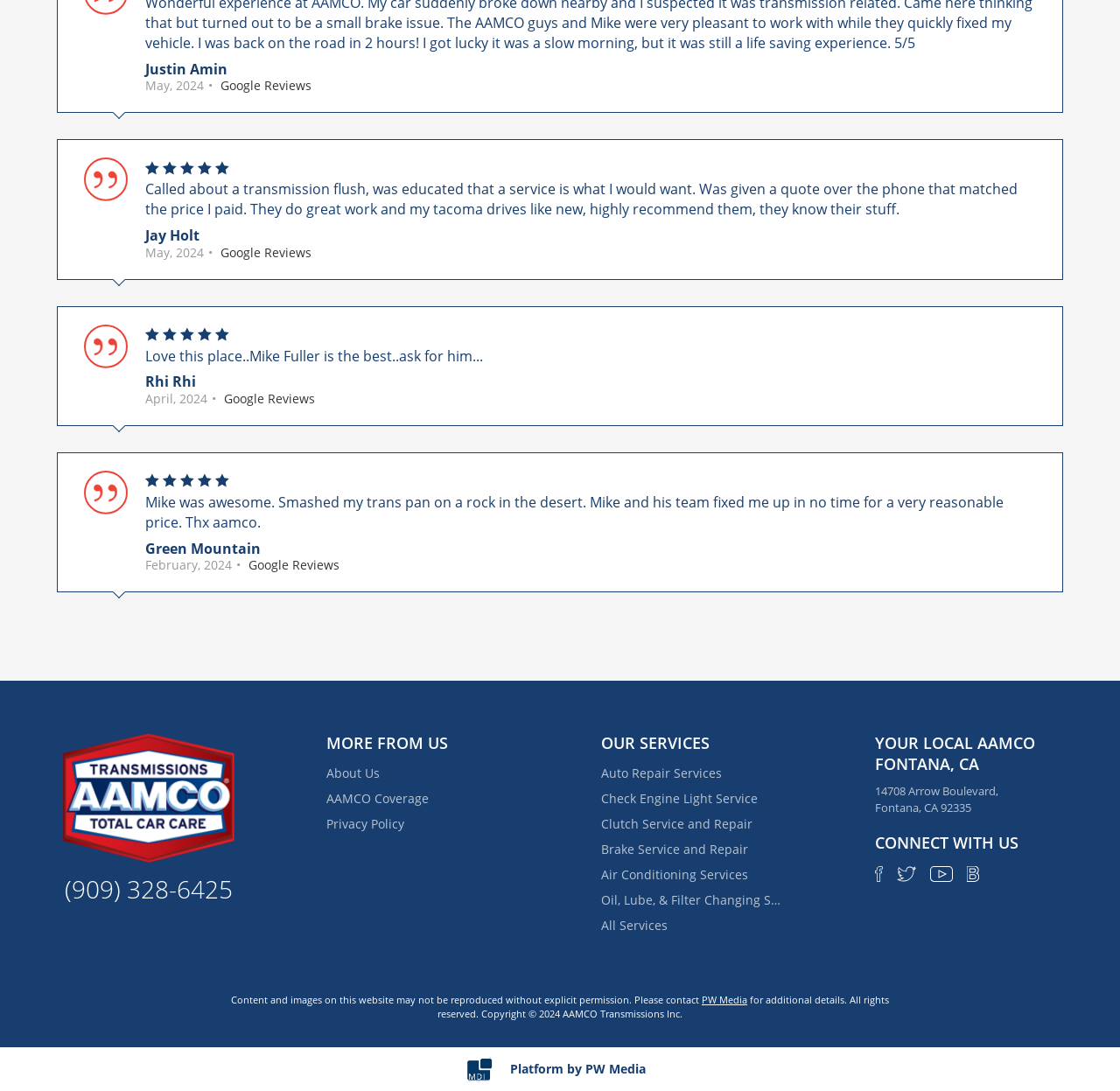Give the bounding box coordinates for this UI element: "AAMCO Coverage". The coordinates should be four float numbers between 0 and 1, arranged as [left, top, right, bottom].

[0.292, 0.722, 0.456, 0.741]